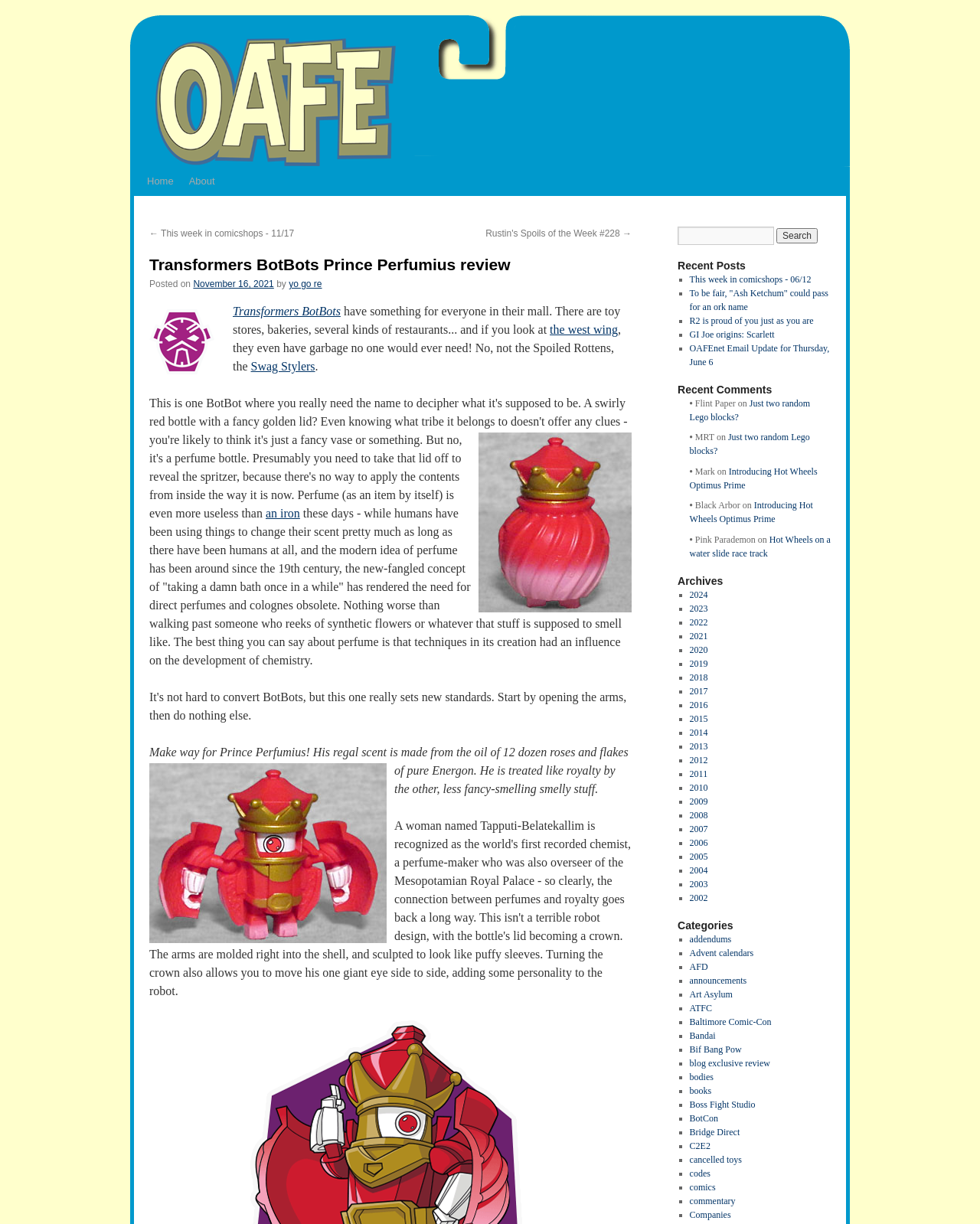What is the topic of the recent post 'This week in comicshops - 11/17'?
Using the information from the image, answer the question thoroughly.

The answer can be inferred from the title of the post 'This week in comicshops - 11/17' which suggests that it is about comicshops.